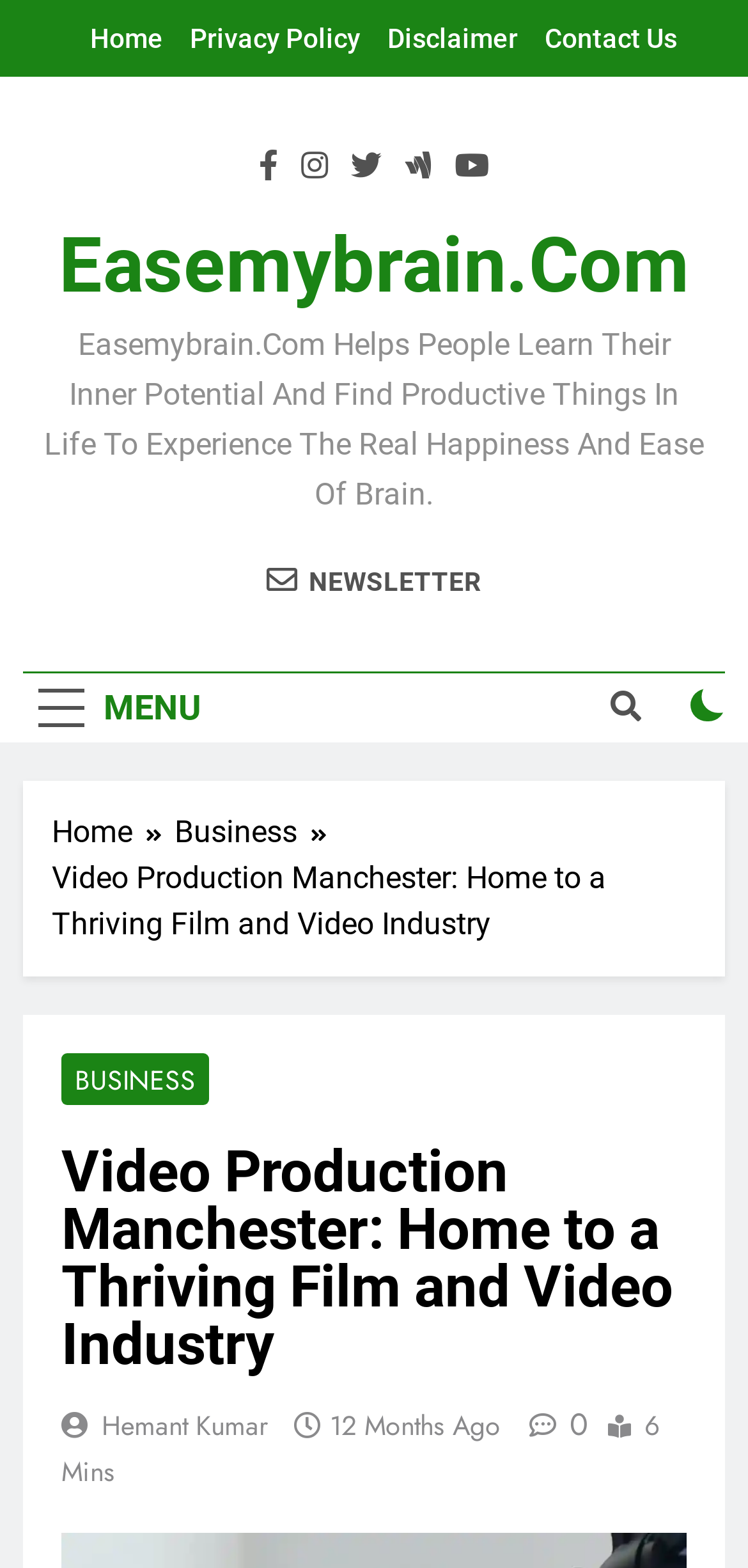What is the name of the website?
Based on the screenshot, respond with a single word or phrase.

Easemybrain.Com